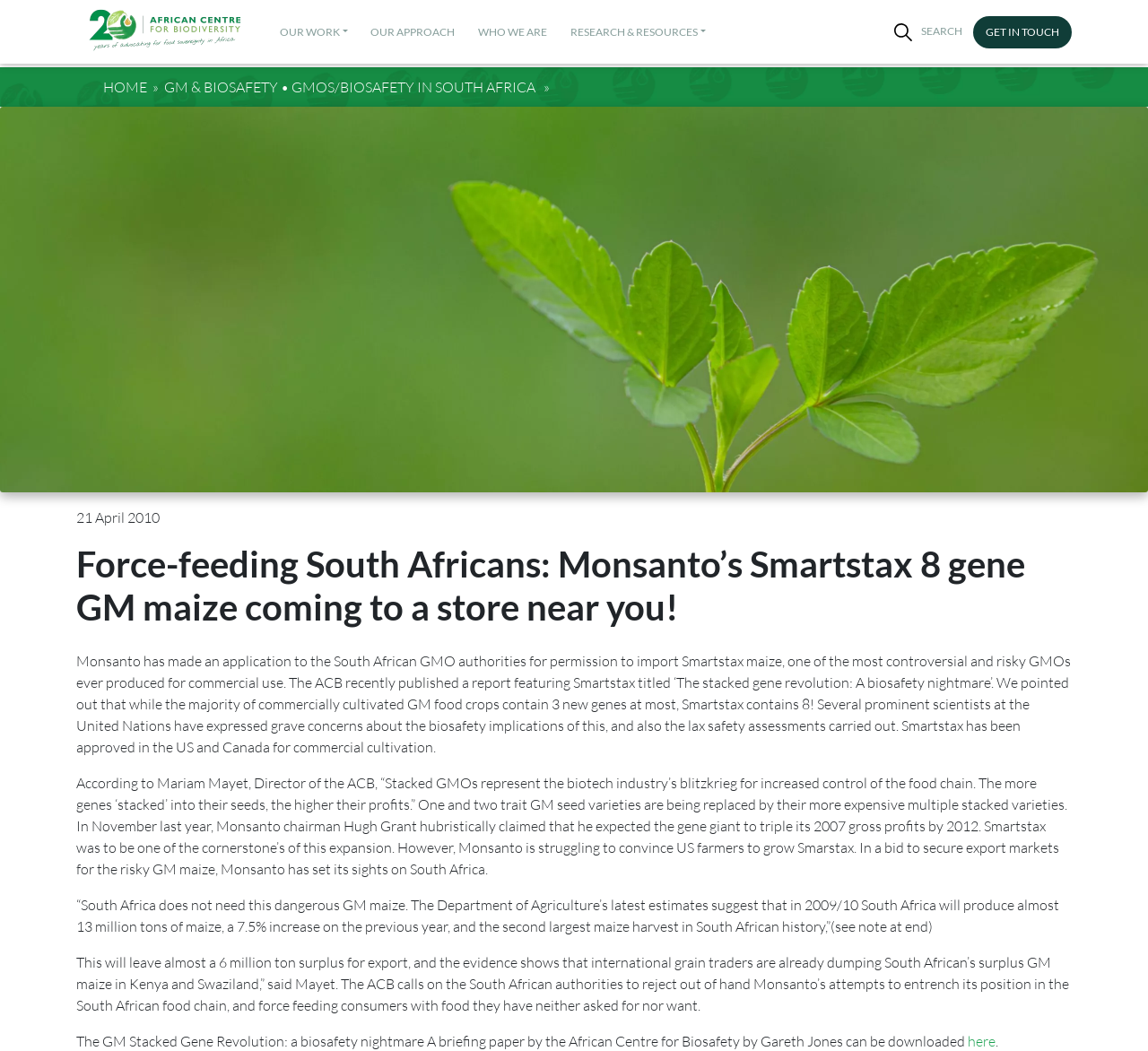Please determine the bounding box coordinates of the area that needs to be clicked to complete this task: 'Search for something'. The coordinates must be four float numbers between 0 and 1, formatted as [left, top, right, bottom].

[0.769, 0.018, 0.848, 0.049]